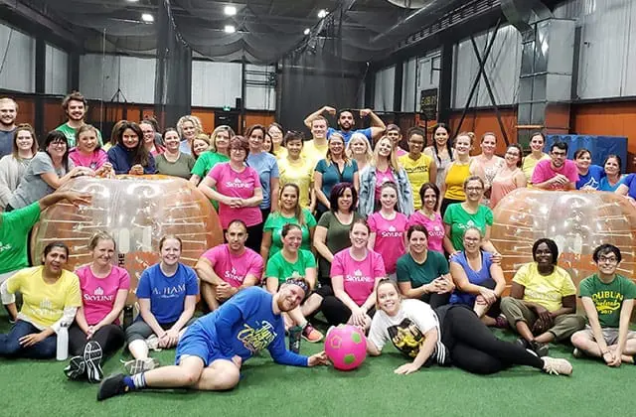Answer this question using a single word or a brief phrase:
What is the color of the shirts worn by the participants?

Pink, green, blue, and yellow